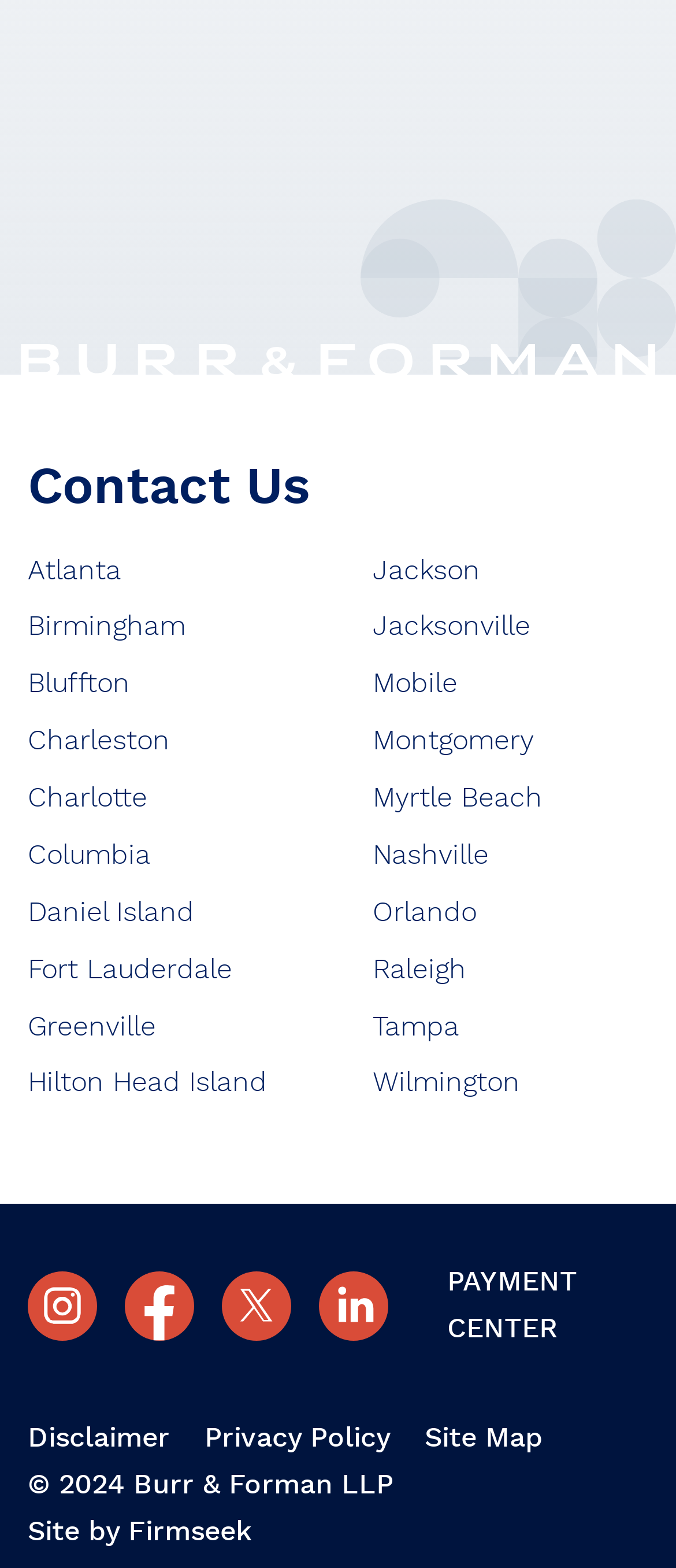Please identify the bounding box coordinates of the clickable area that will fulfill the following instruction: "View Disclaimer". The coordinates should be in the format of four float numbers between 0 and 1, i.e., [left, top, right, bottom].

[0.041, 0.908, 0.251, 0.926]